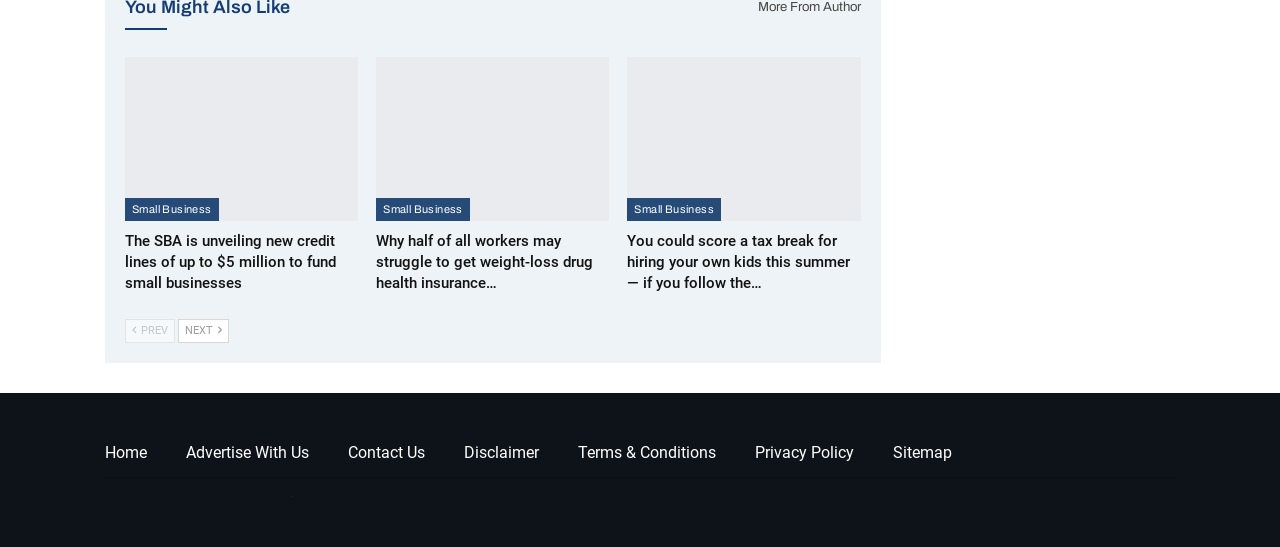Provide a brief response to the question below using one word or phrase:
What is the year mentioned in the copyright information?

2024